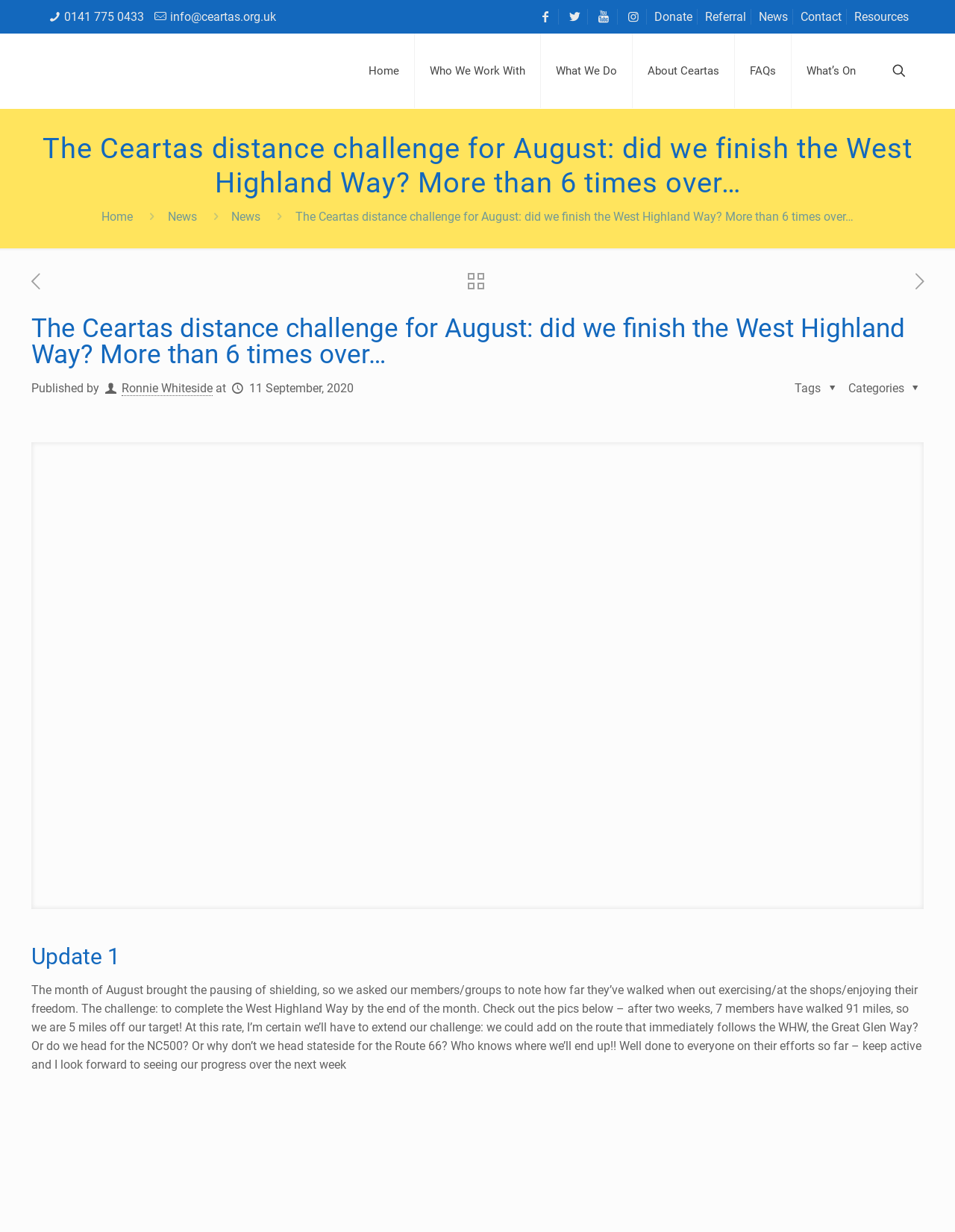Identify the bounding box coordinates for the UI element described as follows: "Who We Work With". Ensure the coordinates are four float numbers between 0 and 1, formatted as [left, top, right, bottom].

[0.434, 0.027, 0.566, 0.088]